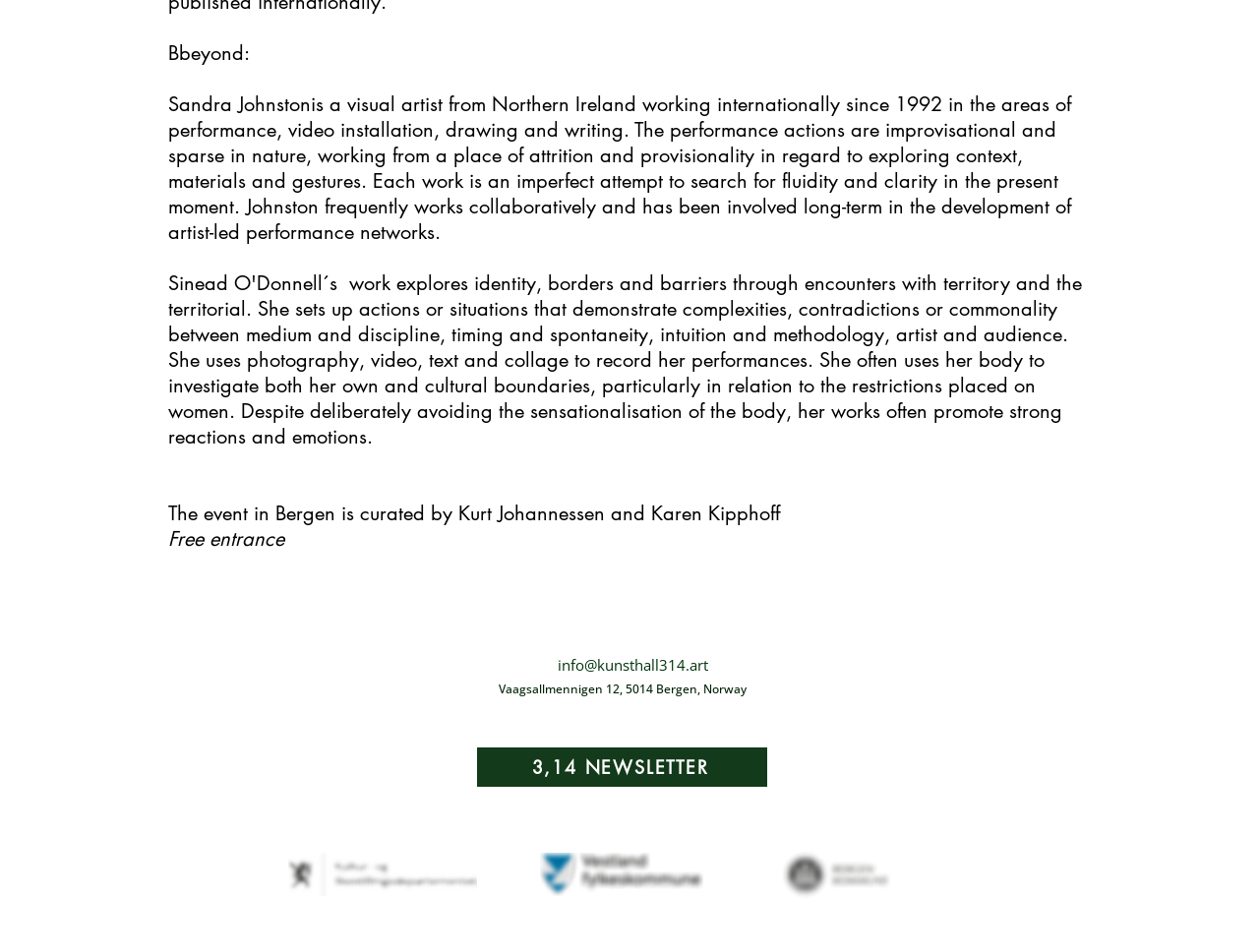What is the address of the location?
Answer the question using a single word or phrase, according to the image.

Vaagsallmennigen 12, 5014 Bergen, Norway